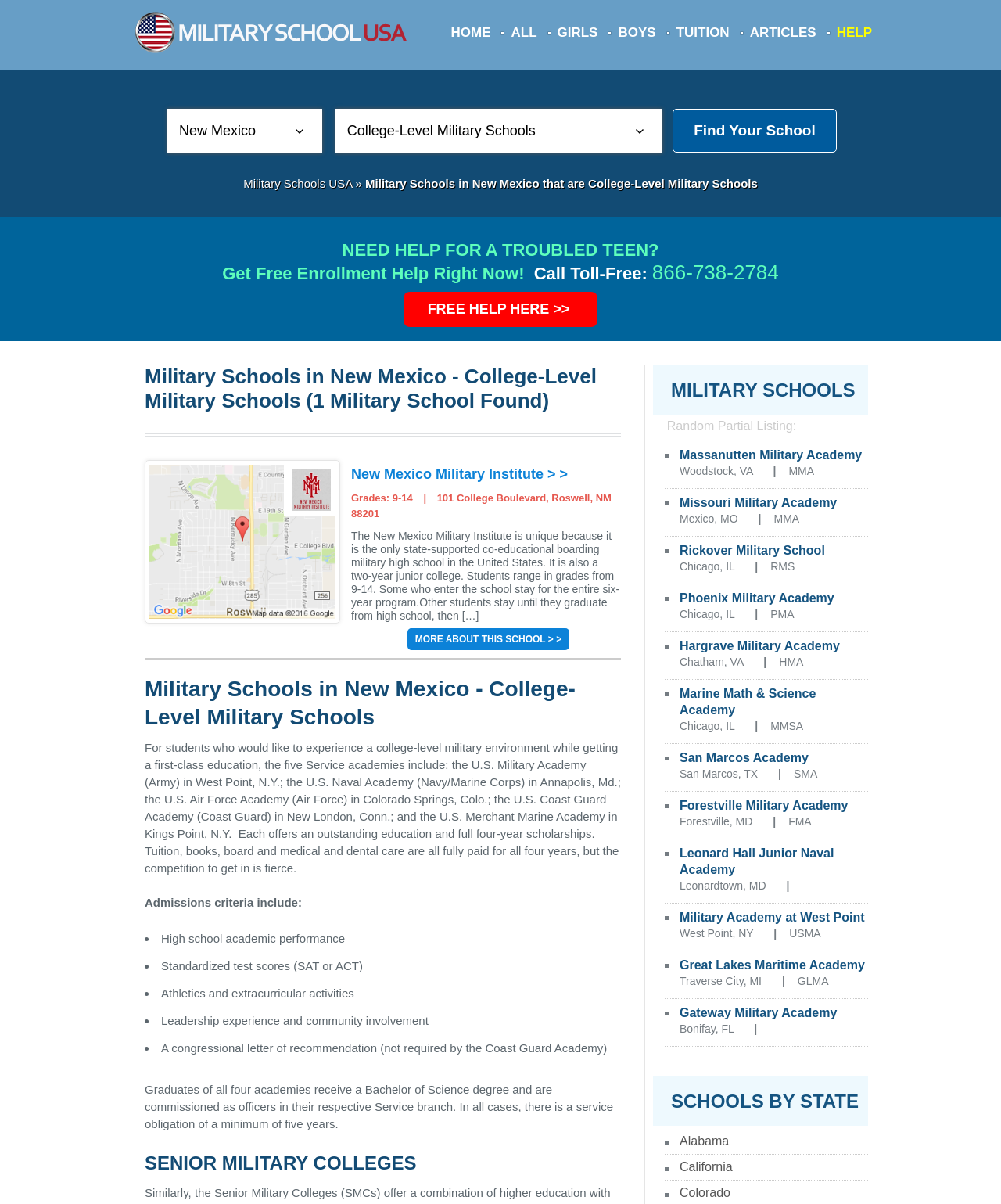From the element description Leonard Hall Junior Naval Academy, predict the bounding box coordinates of the UI element. The coordinates must be specified in the format (top-left x, top-left y, bottom-right x, bottom-right y) and should be within the 0 to 1 range.

[0.679, 0.703, 0.833, 0.728]